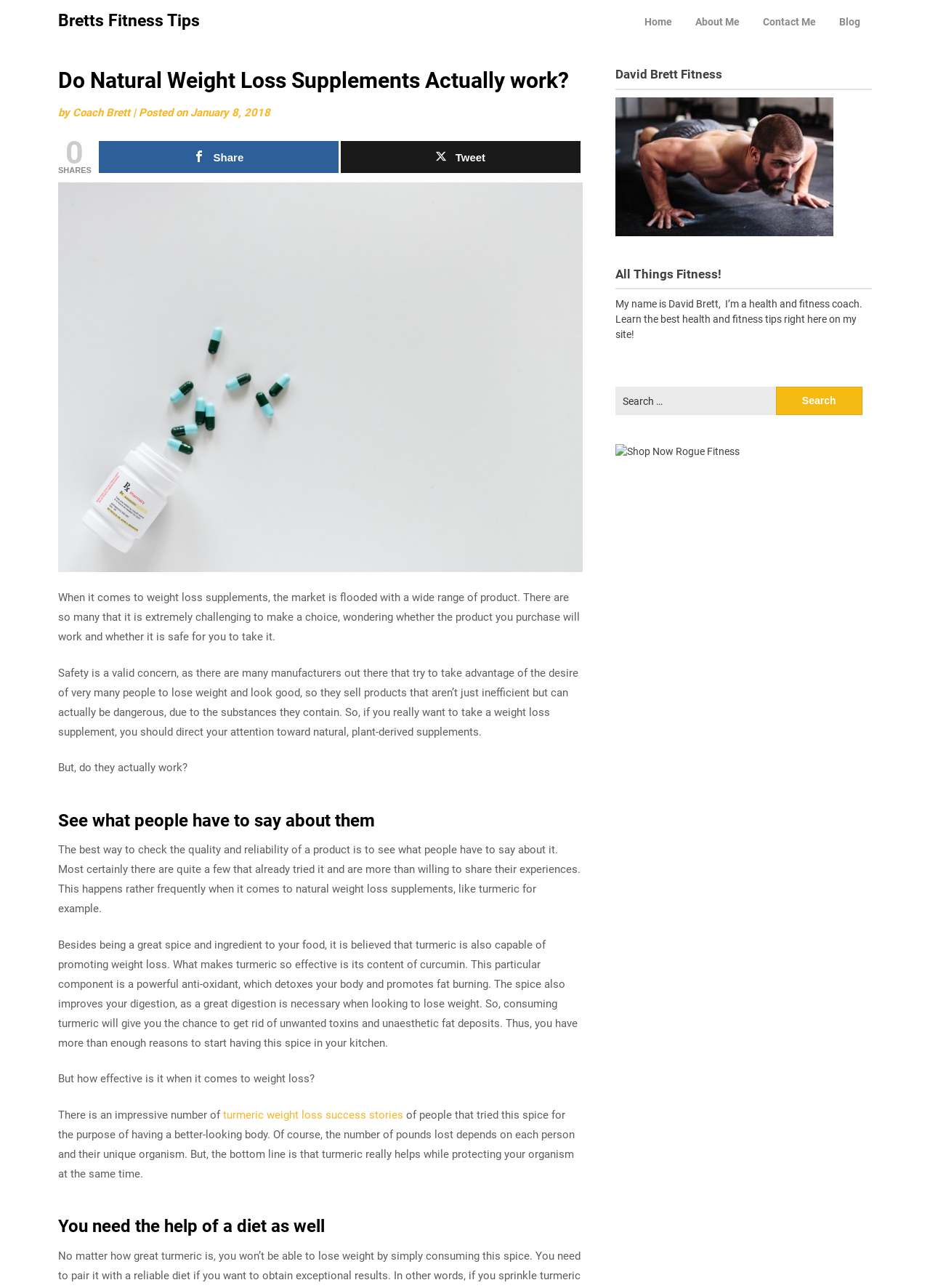What is the name of the fitness coach?
Please ensure your answer is as detailed and informative as possible.

The name of the fitness coach is mentioned in the section 'David Brett Fitness' where it says 'My name is David Brett, I’m a health and fitness coach.'